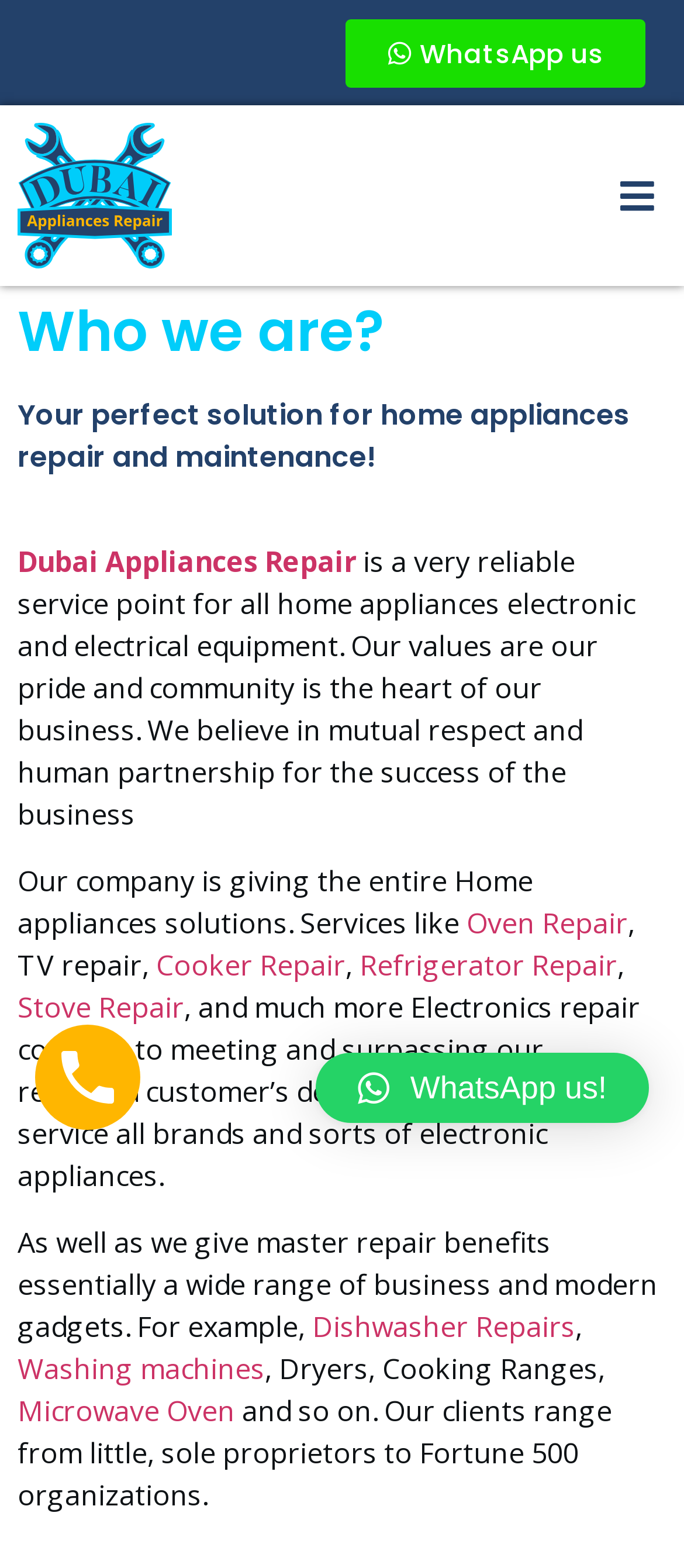Illustrate the webpage with a detailed description.

The webpage is about Dubai Appliances Repair, a reliable service point for home appliances repair and maintenance. At the top, there is a button to WhatsApp the company, positioned almost centrally. Below it, there is a link to the company's appliance repairing service, accompanied by an image. 

On the left side, there is a heading "Who we are?" followed by a paragraph describing the company's values and mission. The company is proud of its values and believes in mutual respect and human partnership for business success. 

Below this, there is a section describing the company's services, stating that they provide entire home appliances solutions. This section is divided into two parts: the first part lists various services such as Oven Repair, TV repair, Cooker Repair, Refrigerator Repair, Stove Repair, and more, with each service being a clickable link. The second part mentions that they repair and service all brands and sorts of electronic appliances.

Further down, there is another section describing the company's commitment to meeting and surpassing customer desires. They also provide master repair benefits for a wide range of business and industrial gadgets. This section lists some examples of the gadgets they repair, including Dishwasher Repairs, Washing machines, Dryers, Cooking Ranges, Microwave Oven, and more, with each being a clickable link.